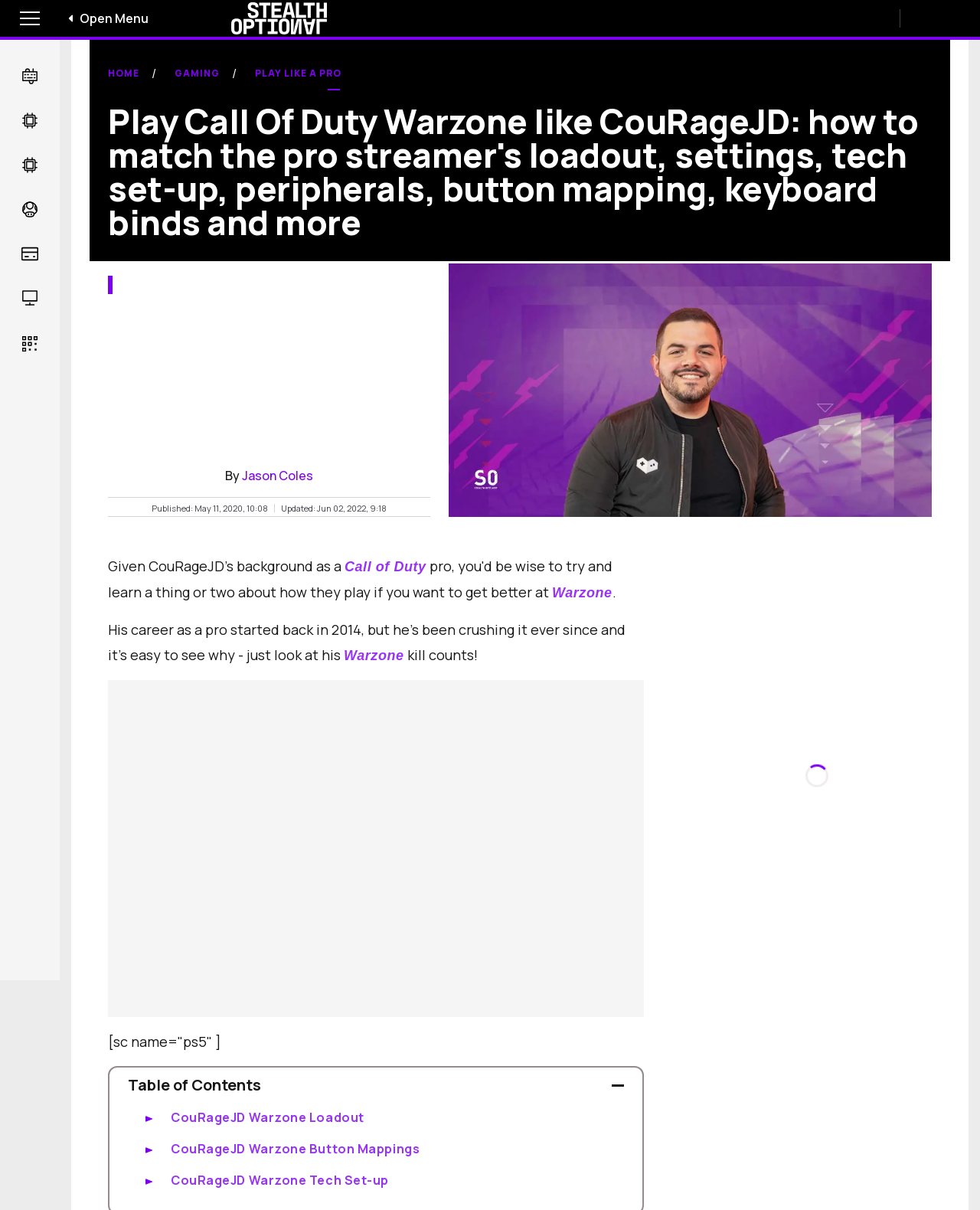Please identify the bounding box coordinates of the clickable region that I should interact with to perform the following instruction: "click on 'AutoCAD'". The coordinates should be expressed as four float numbers between 0 and 1, i.e., [left, top, right, bottom].

None